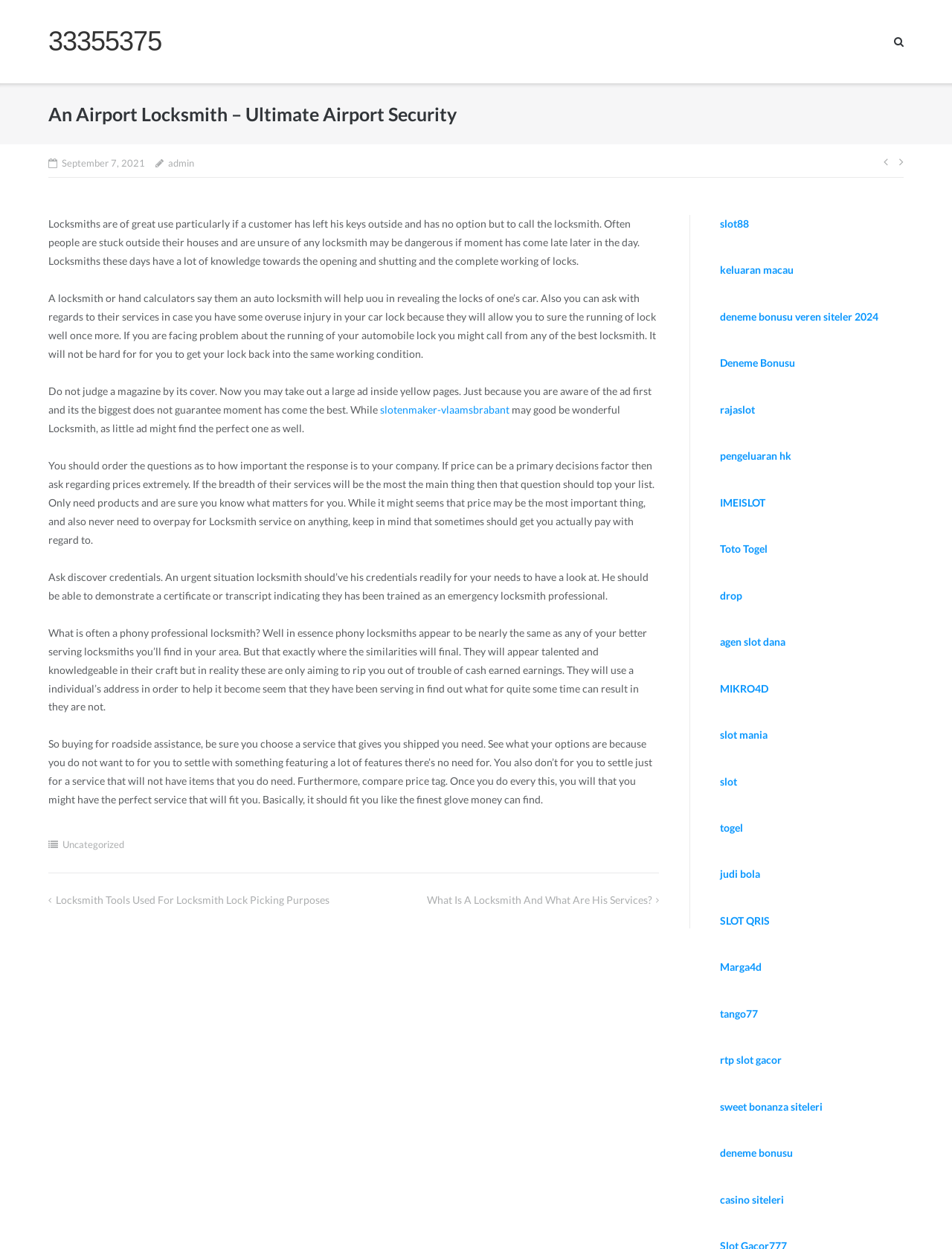Respond to the question with just a single word or phrase: 
What is the link at the bottom of the webpage?

Uncategorized